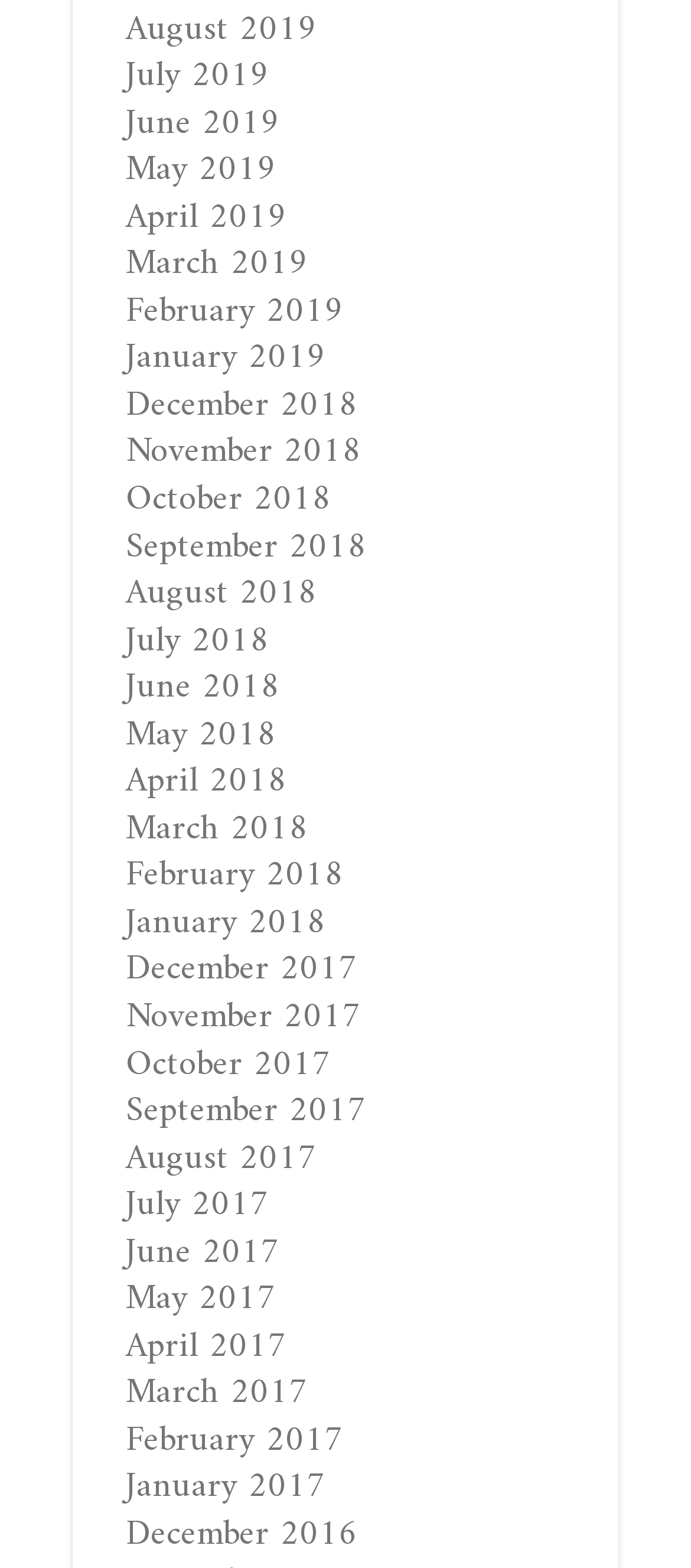What is the latest month listed on the webpage?
From the image, respond using a single word or phrase.

July 2019